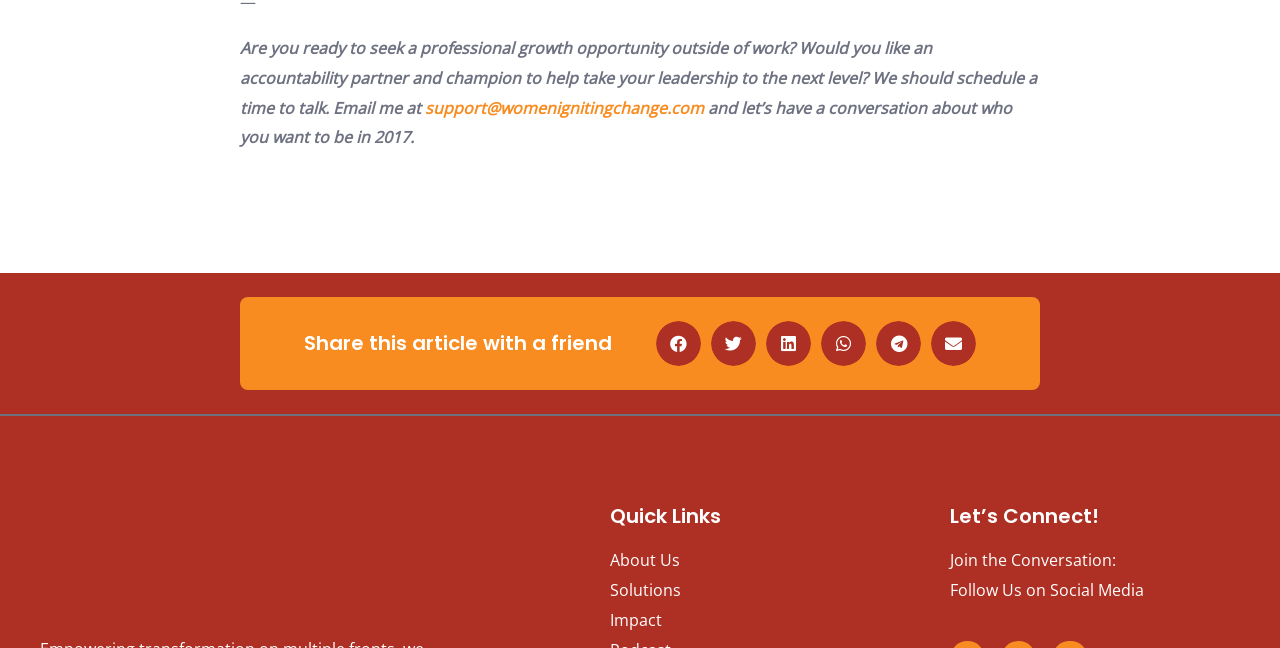Examine the image carefully and respond to the question with a detailed answer: 
What is the invitation to do?

The text 'Join the Conversation:' is present on the webpage, which is an invitation to the reader to join the conversation, possibly on social media or through email.